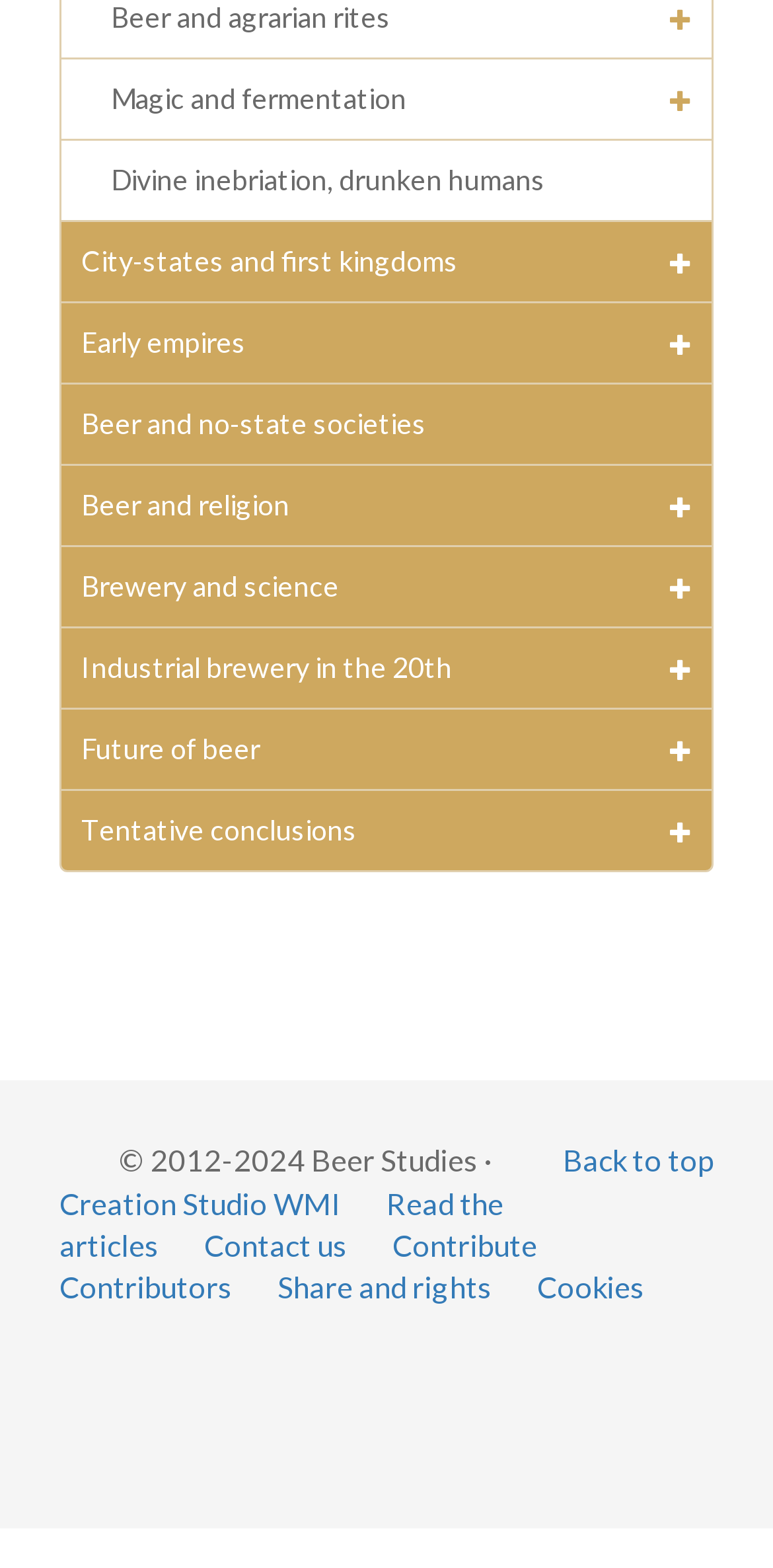Provide the bounding box coordinates of the section that needs to be clicked to accomplish the following instruction: "Read the articles."

[0.077, 0.755, 0.651, 0.805]